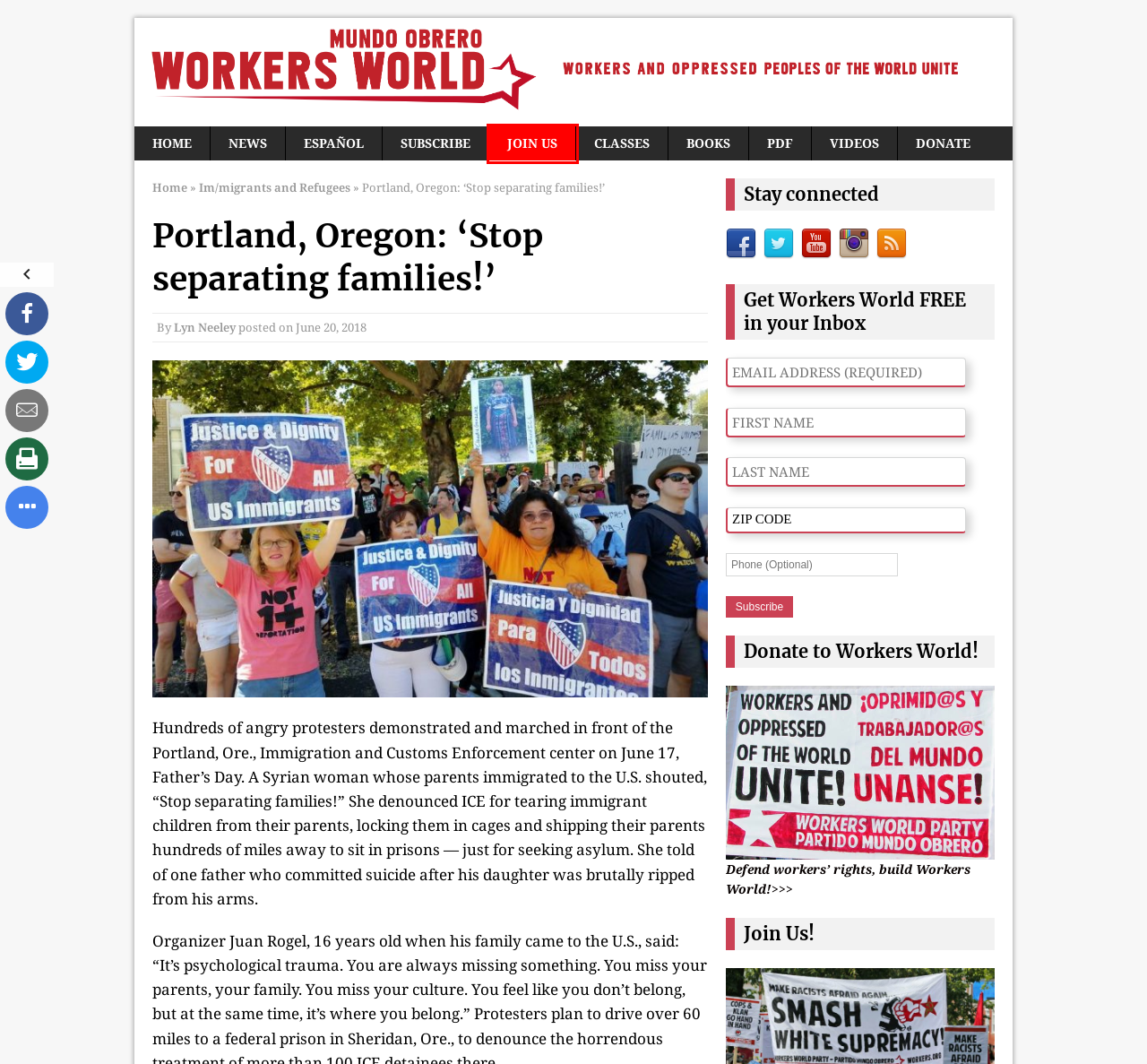Review the screenshot of a webpage containing a red bounding box around an element. Select the description that best matches the new webpage after clicking the highlighted element. The options are:
A. Mundo Obrero – Workers World
B. Join WWP – Workers World
C. Lyn Neeley – Workers World
D. Educational Classes – Workers World
E. Workers World
F. News – Workers World
G. Support Us – Workers World
H. Im/migrants and Refugees – Workers World

B